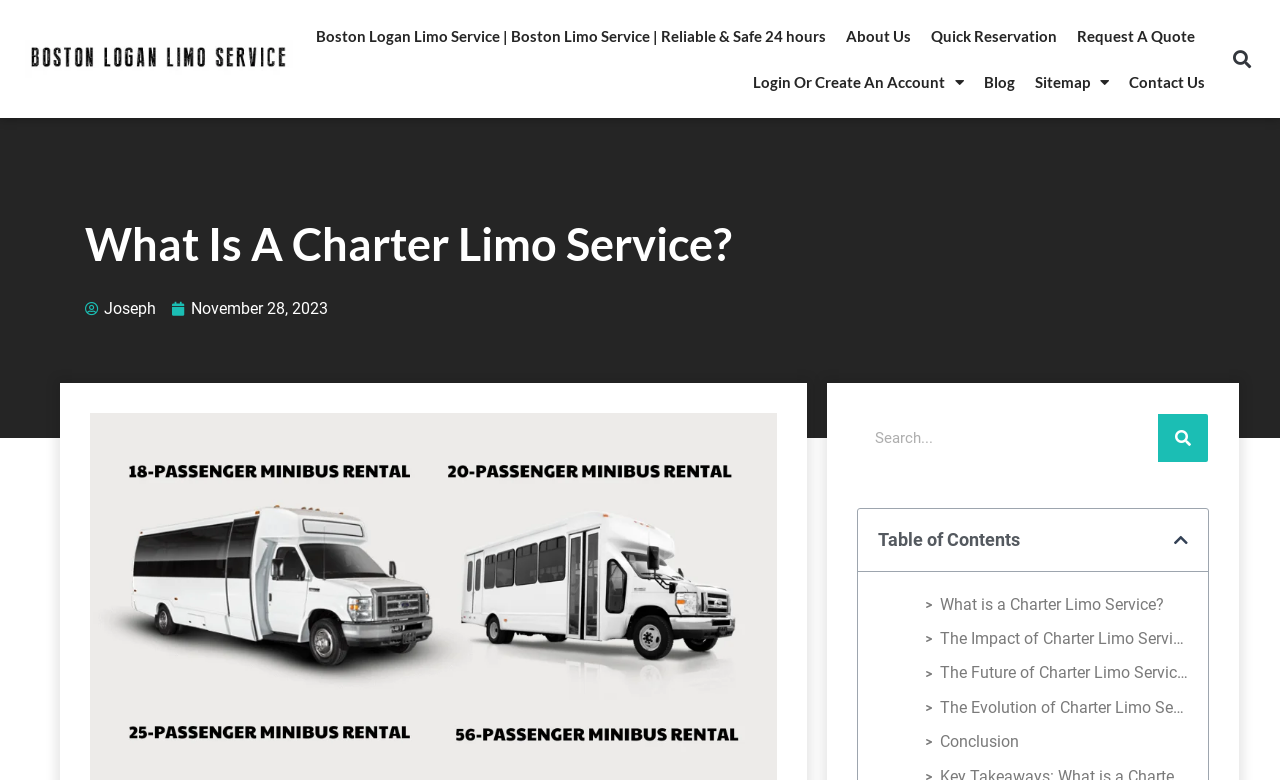Show me the bounding box coordinates of the clickable region to achieve the task as per the instruction: "Explore the 'Automotive Car Repair' category".

None